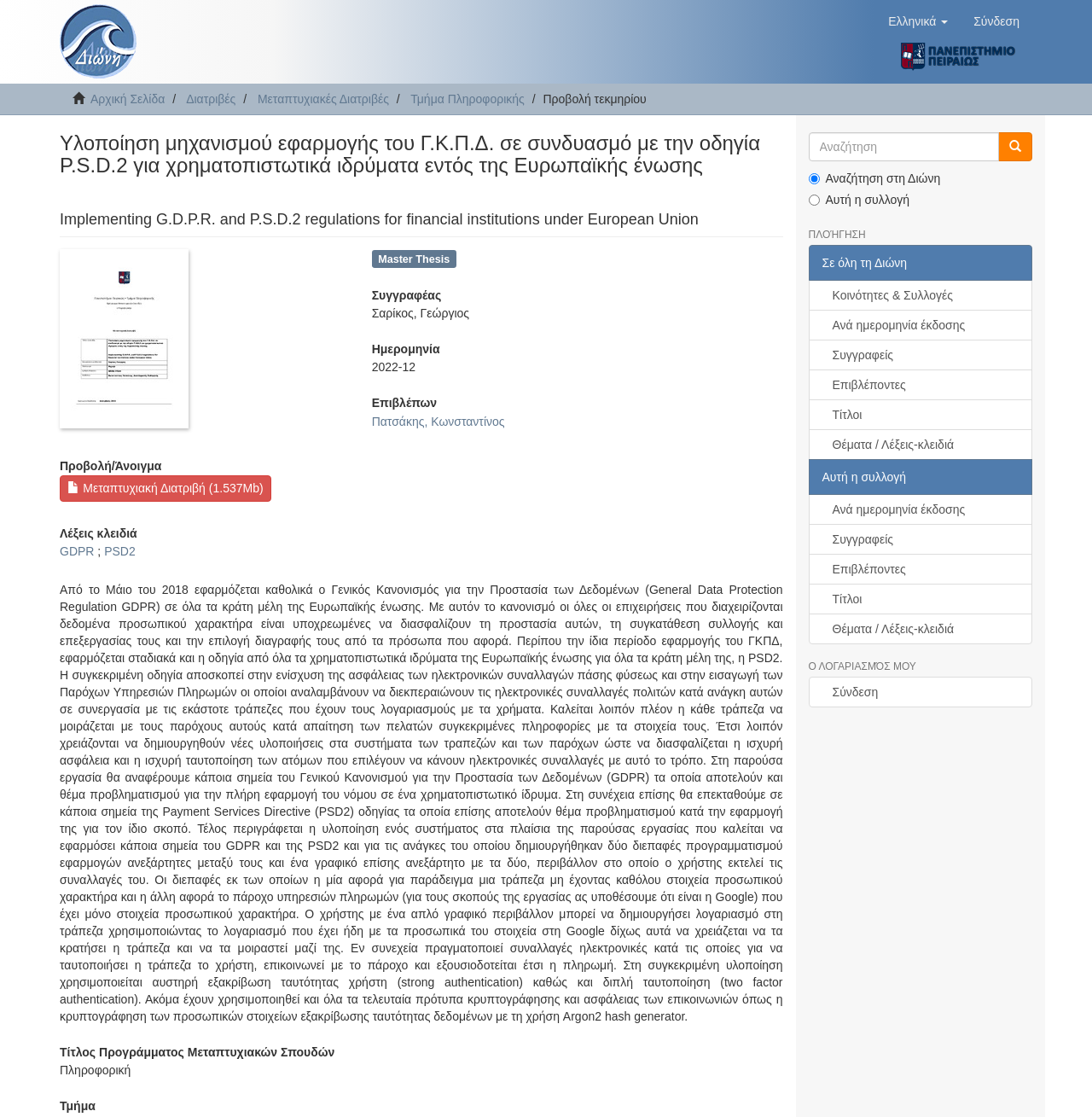Provide your answer to the question using just one word or phrase: What is the date of the thesis?

2022-12